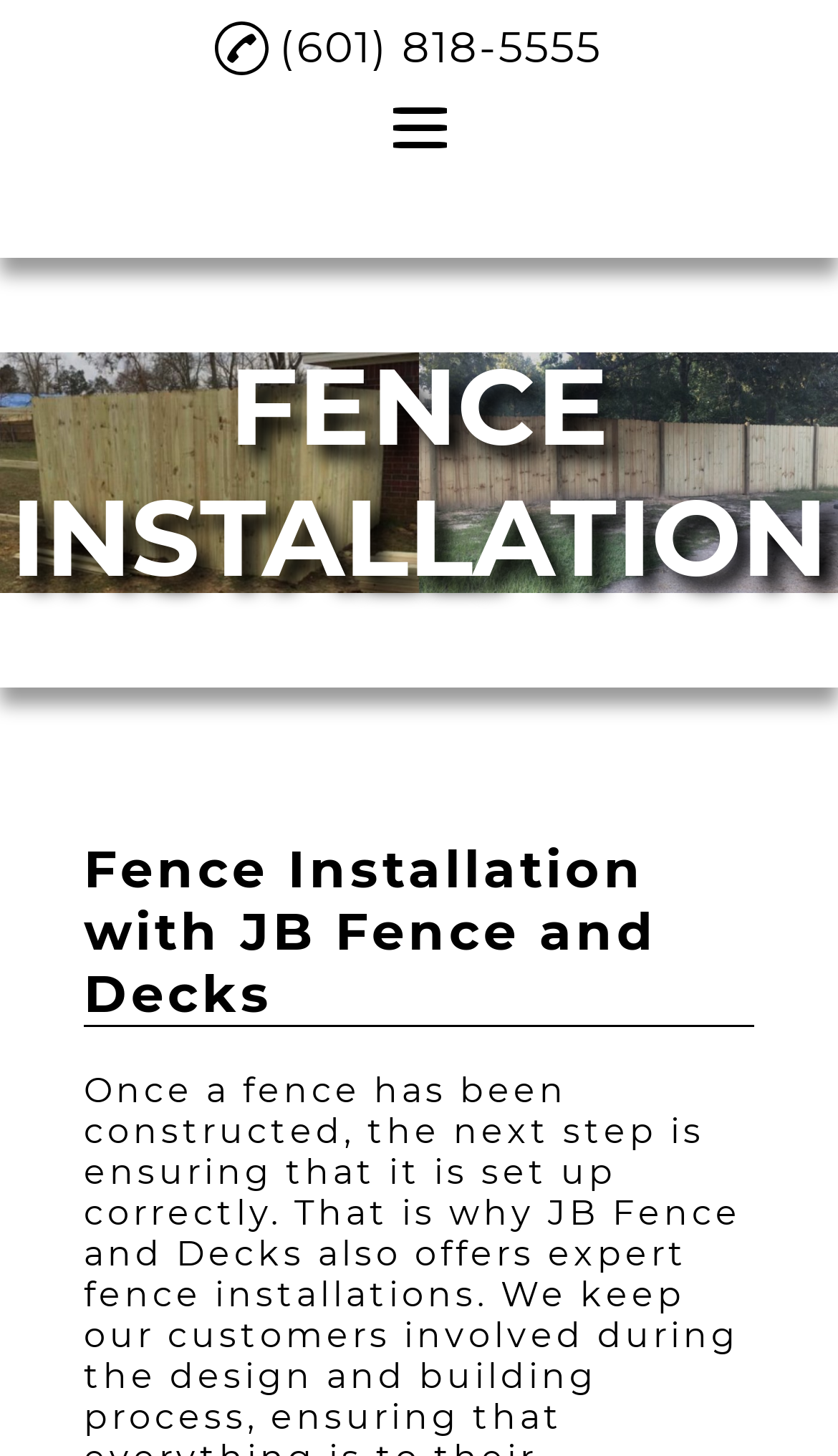What services does JB Fence and Decks offer?
Examine the image and give a concise answer in one word or a short phrase.

Fence Installation, Decks, Automatic Gates, Fence Repairs